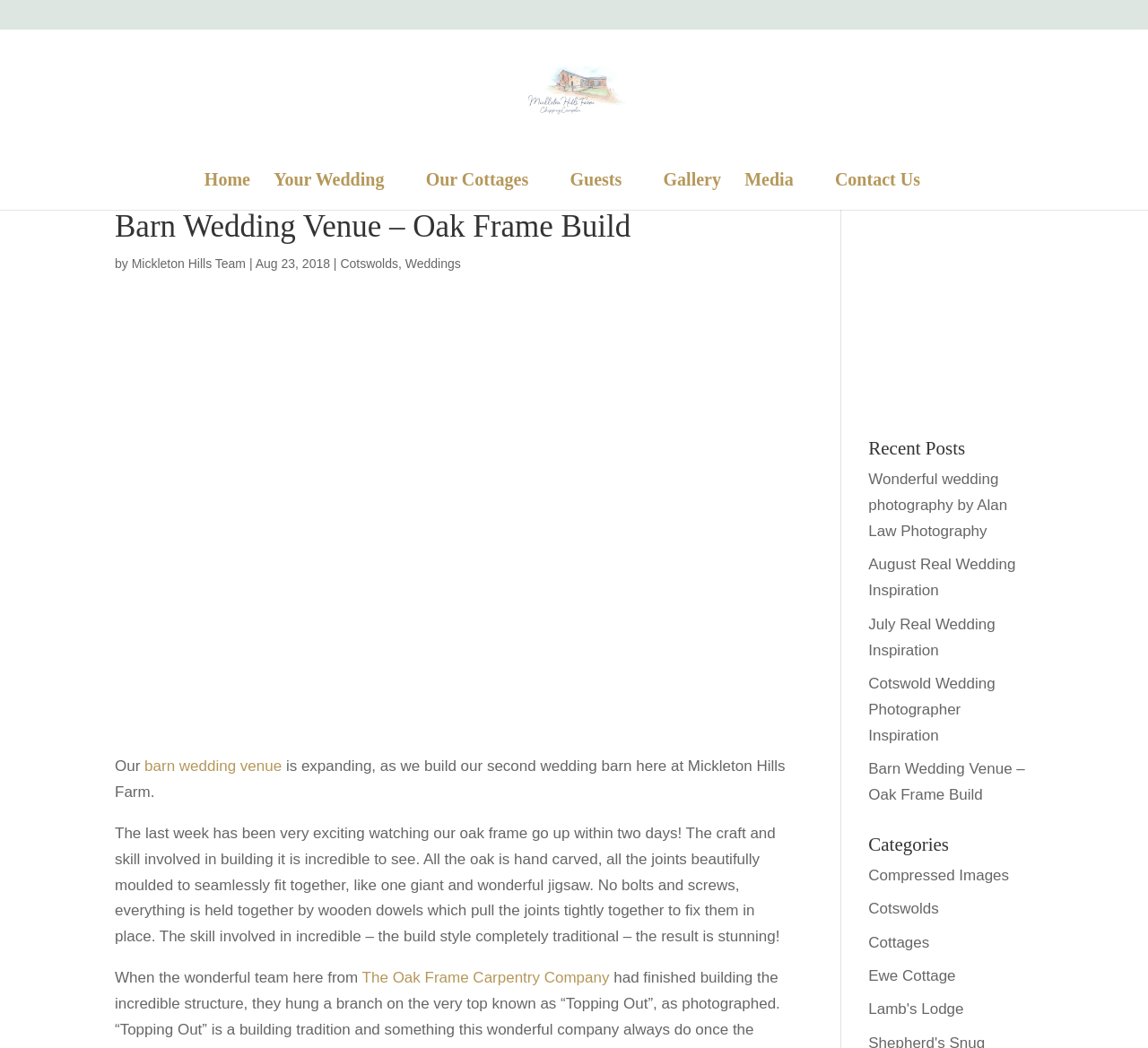Determine the bounding box coordinates of the clickable region to carry out the instruction: "Learn more about 'The Oak Frame Carpentry Company'".

[0.315, 0.925, 0.531, 0.941]